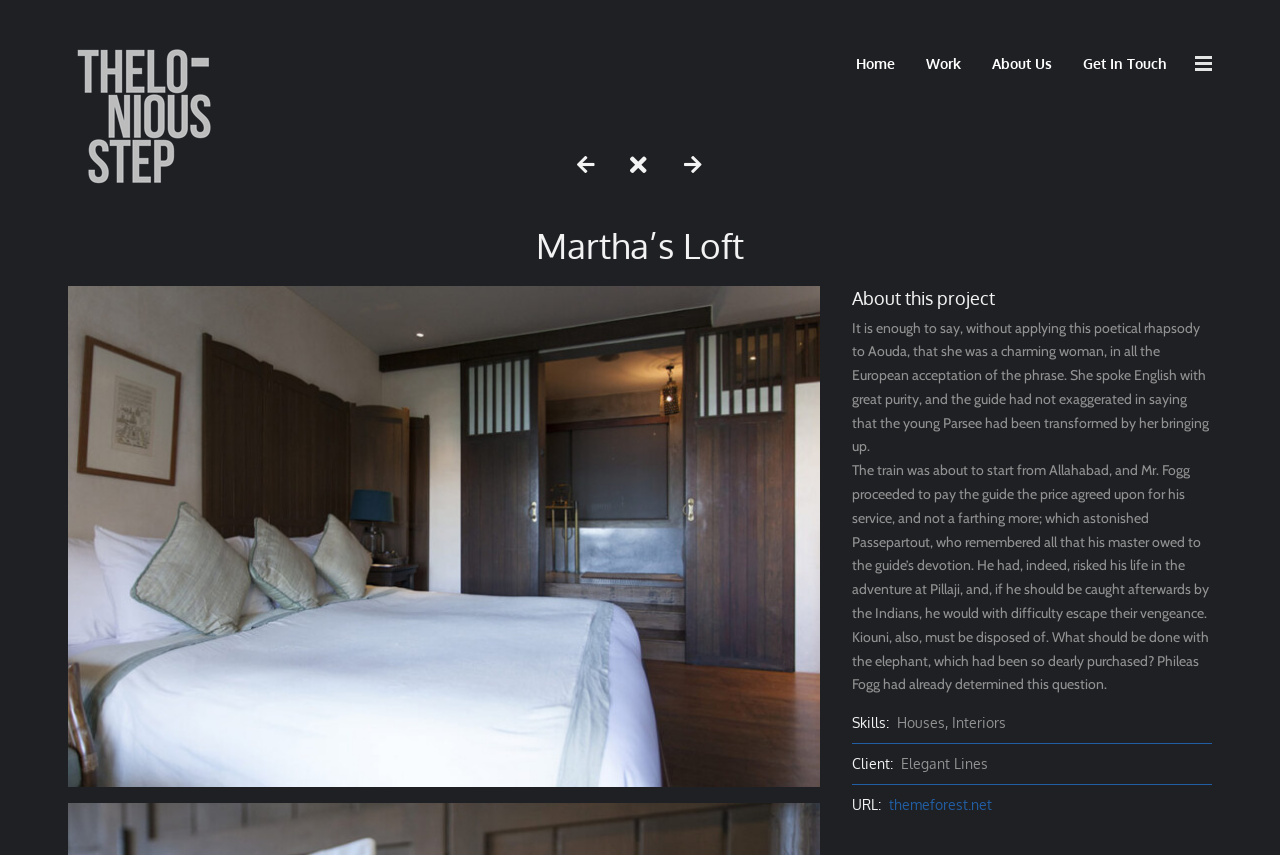Identify the bounding box coordinates for the UI element that matches this description: "Work".

[0.712, 0.0, 0.762, 0.15]